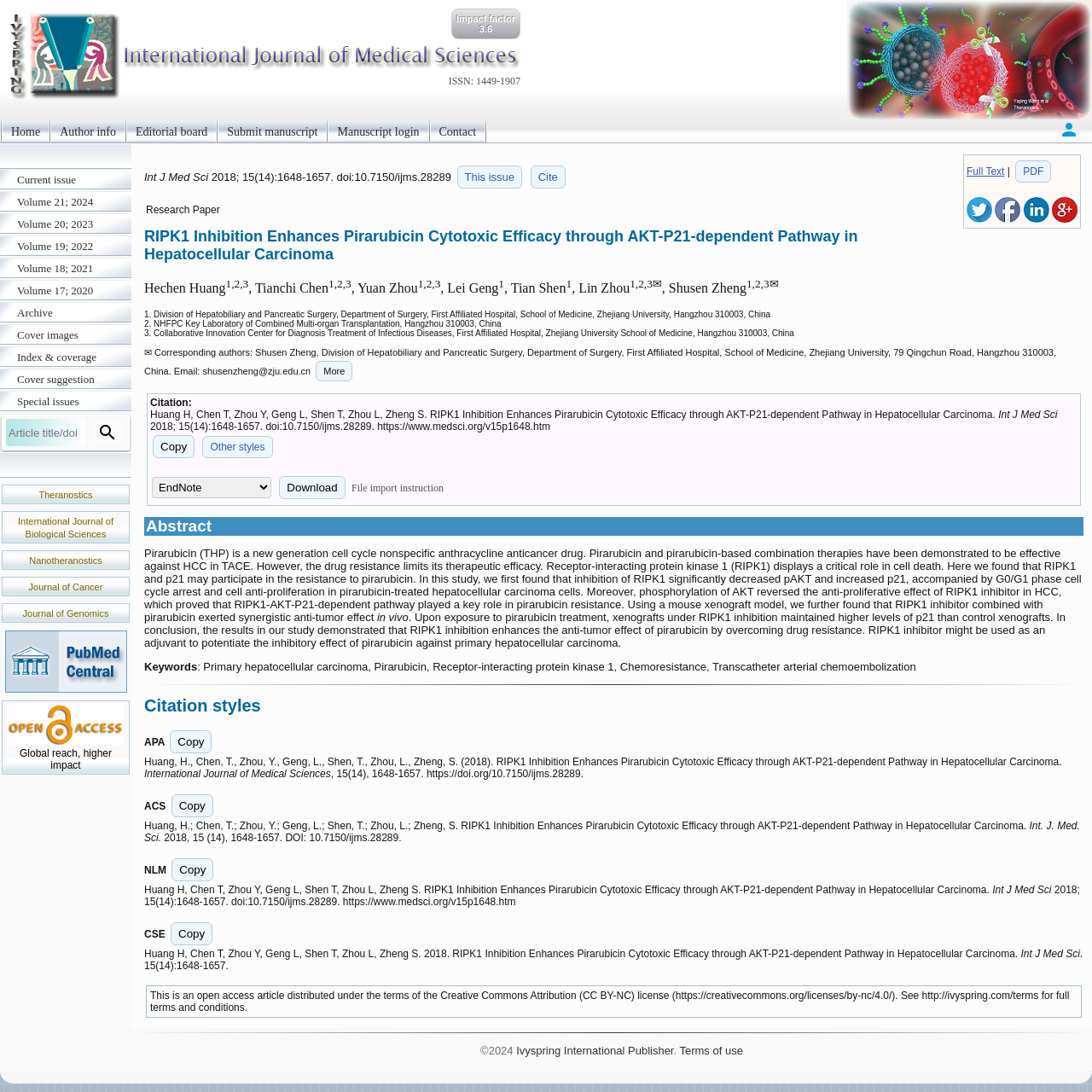Determine the bounding box coordinates of the section to be clicked to follow the instruction: "View the current issue". The coordinates should be given as four float numbers between 0 and 1, formatted as [left, top, right, bottom].

[0.0, 0.155, 0.12, 0.175]